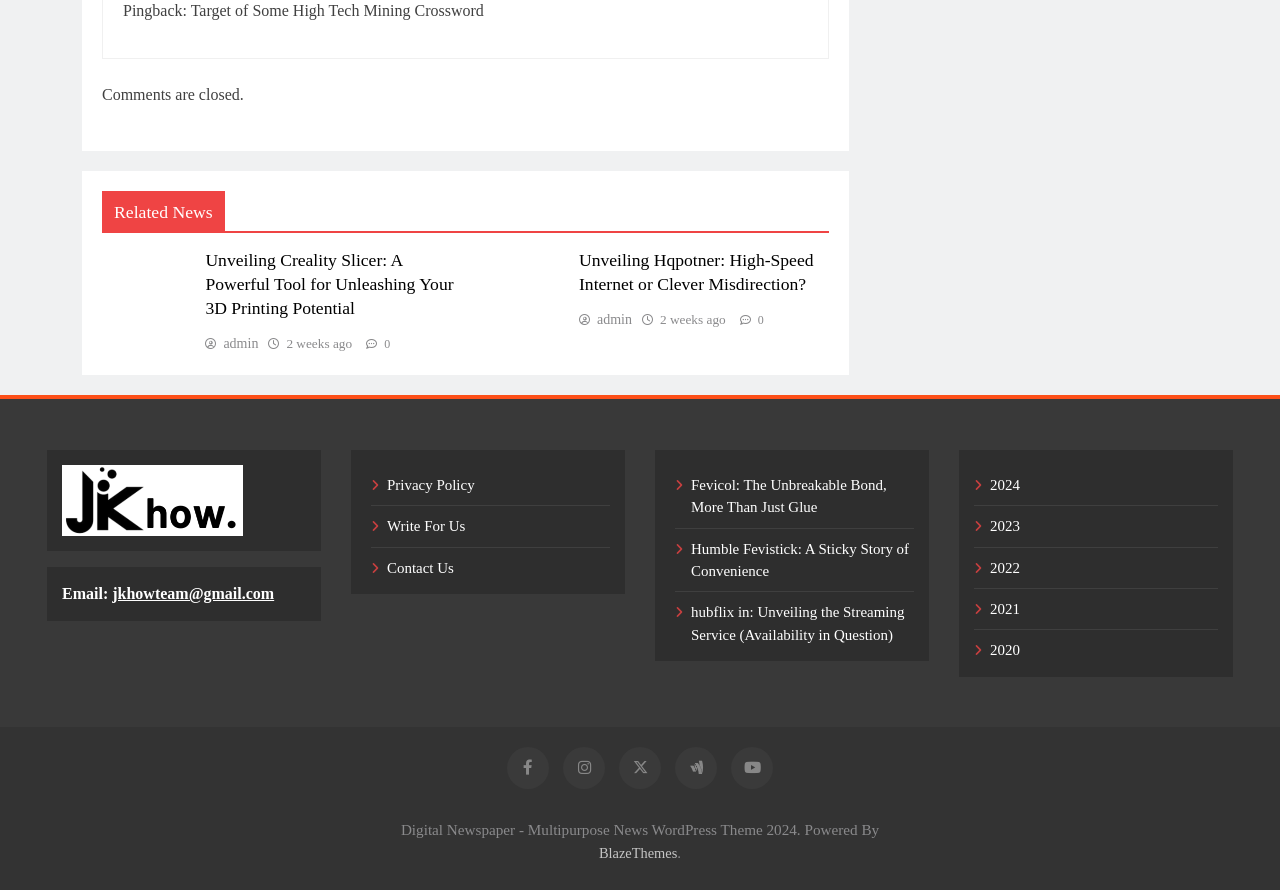Pinpoint the bounding box coordinates of the element to be clicked to execute the instruction: "Read the article about Creality Slicer".

[0.16, 0.28, 0.356, 0.36]